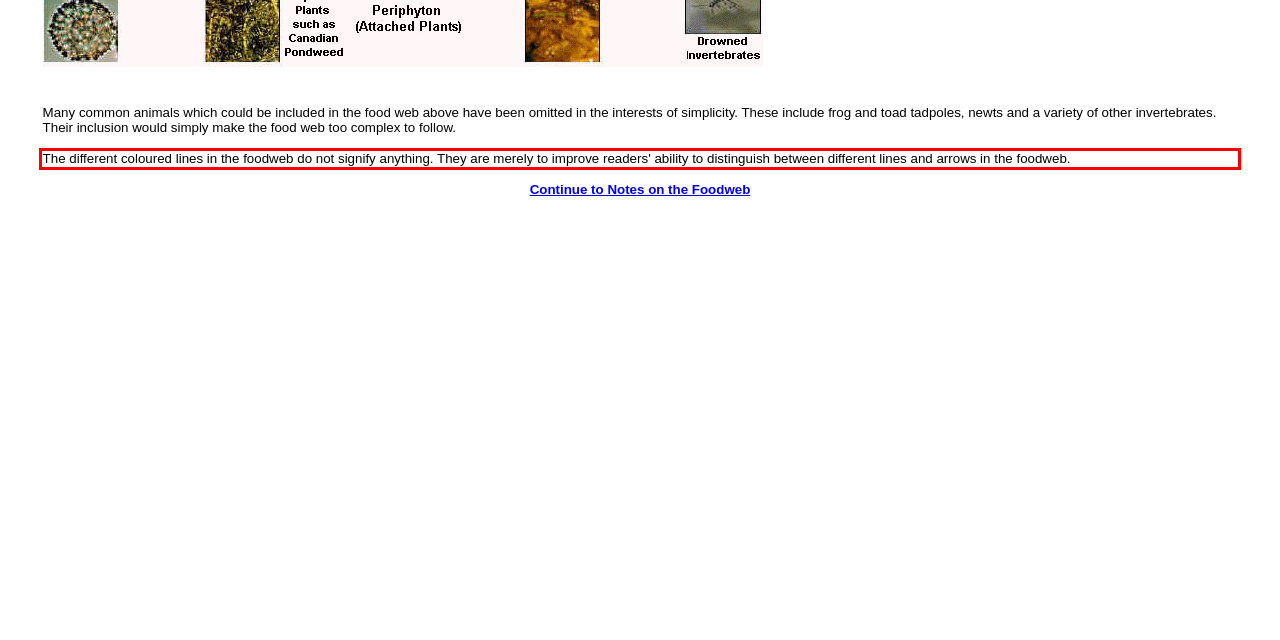You have a webpage screenshot with a red rectangle surrounding a UI element. Extract the text content from within this red bounding box.

The different coloured lines in the foodweb do not signify anything. They are merely to improve readers' ability to distinguish between different lines and arrows in the foodweb.